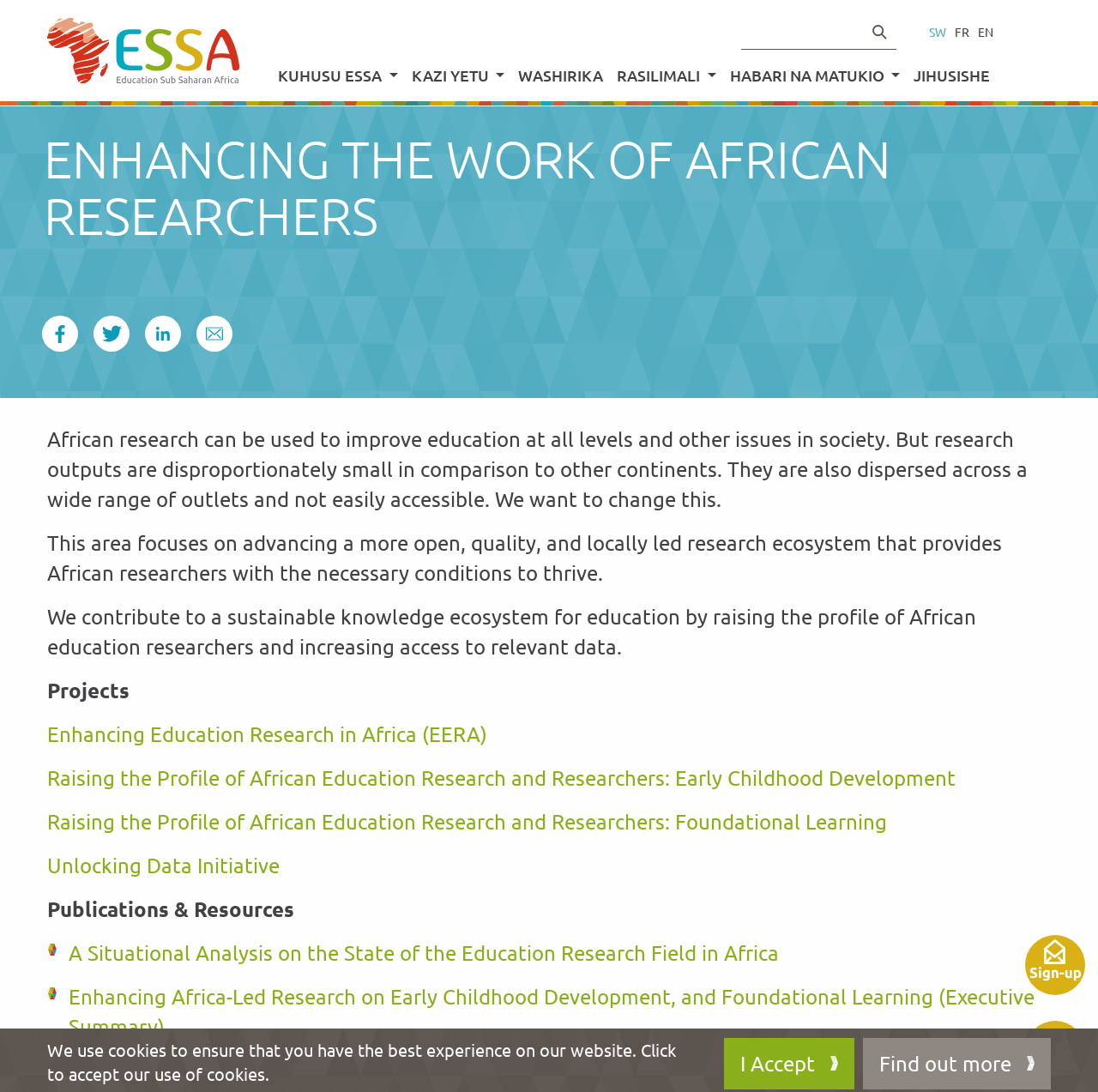Locate the bounding box coordinates of the clickable area to execute the instruction: "Click on the link to view the post by antoniotahhan". Provide the coordinates as four float numbers between 0 and 1, represented as [left, top, right, bottom].

None